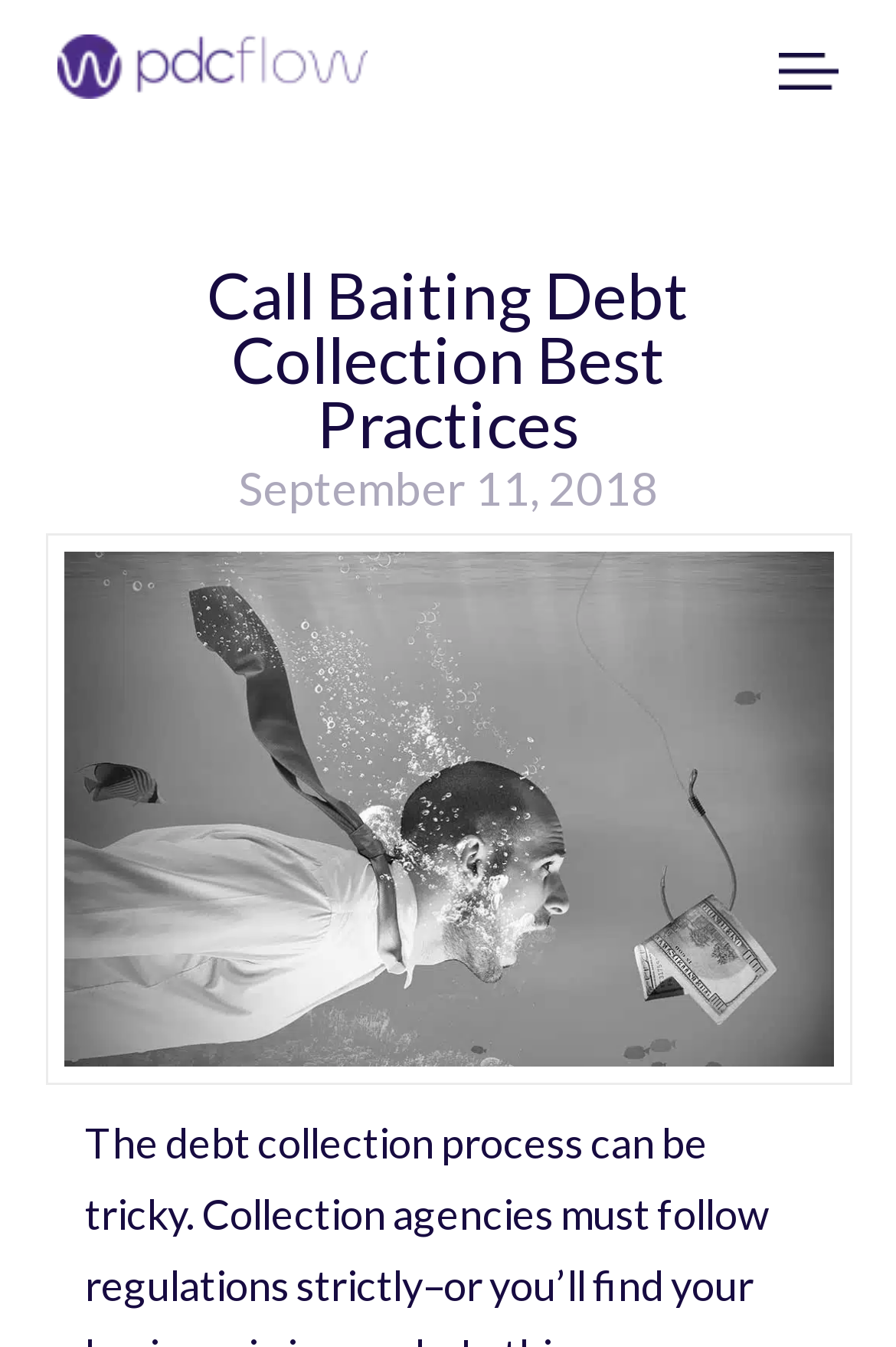Bounding box coordinates must be specified in the format (top-left x, top-left y, bottom-right x, bottom-right y). All values should be floating point numbers between 0 and 1. What are the bounding box coordinates of the UI element described as: Navigation

[0.869, 0.039, 0.936, 0.068]